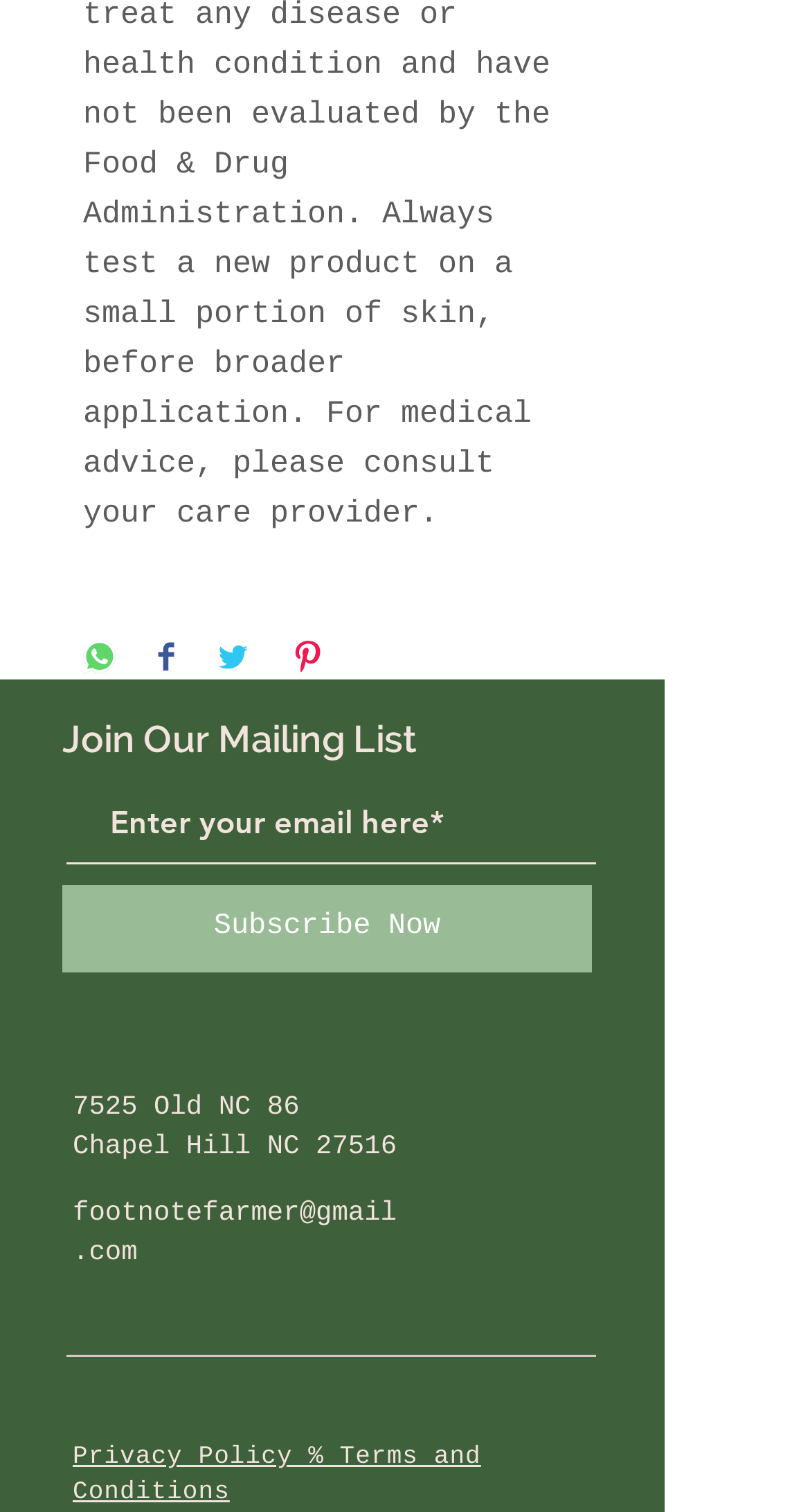What is the warning about product evaluation?
From the image, respond using a single word or phrase.

Not evaluated by FDA